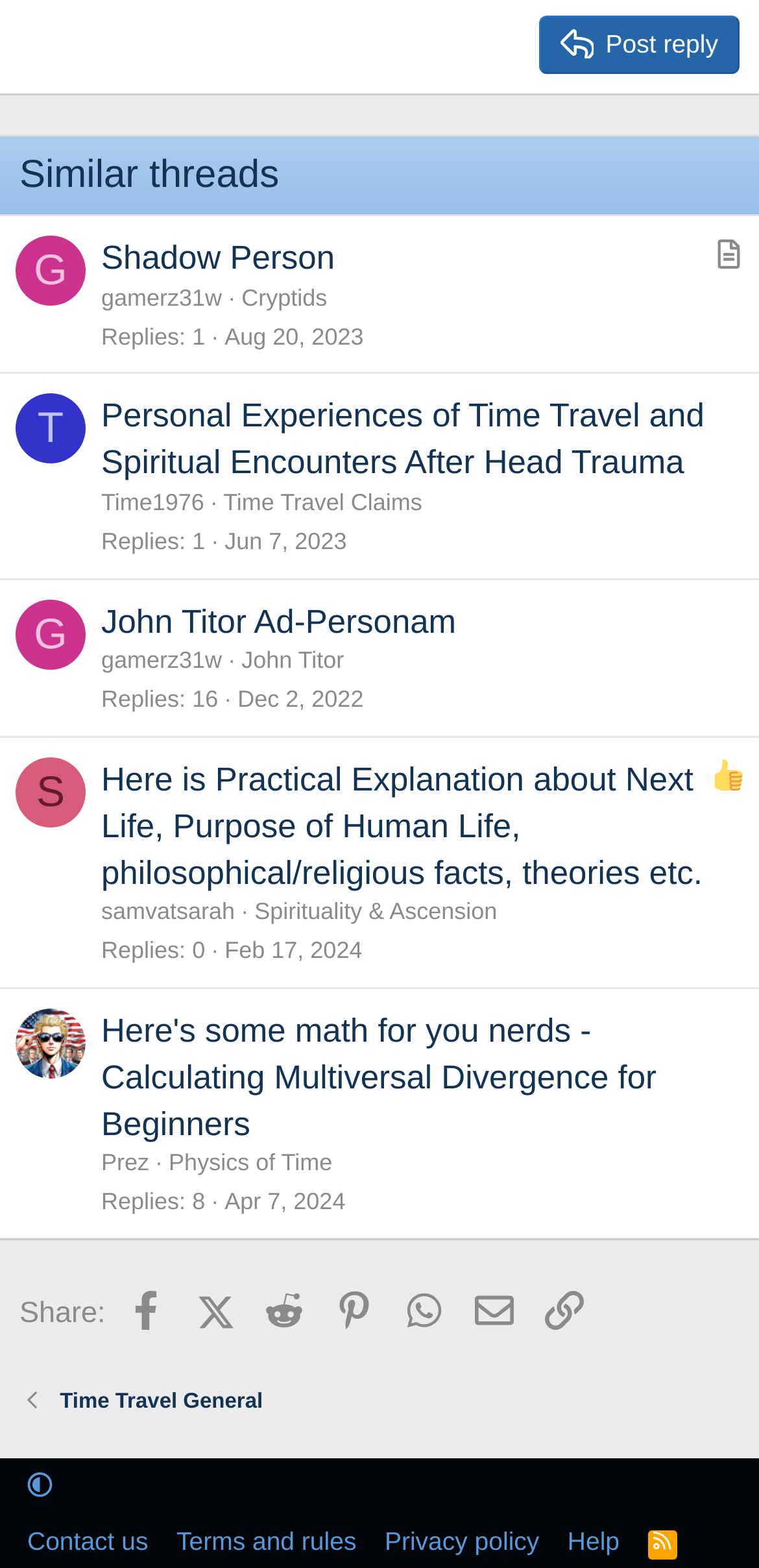Please identify the bounding box coordinates of the clickable element to fulfill the following instruction: "View thread by Time1976". The coordinates should be four float numbers between 0 and 1, i.e., [left, top, right, bottom].

[0.021, 0.251, 0.113, 0.296]